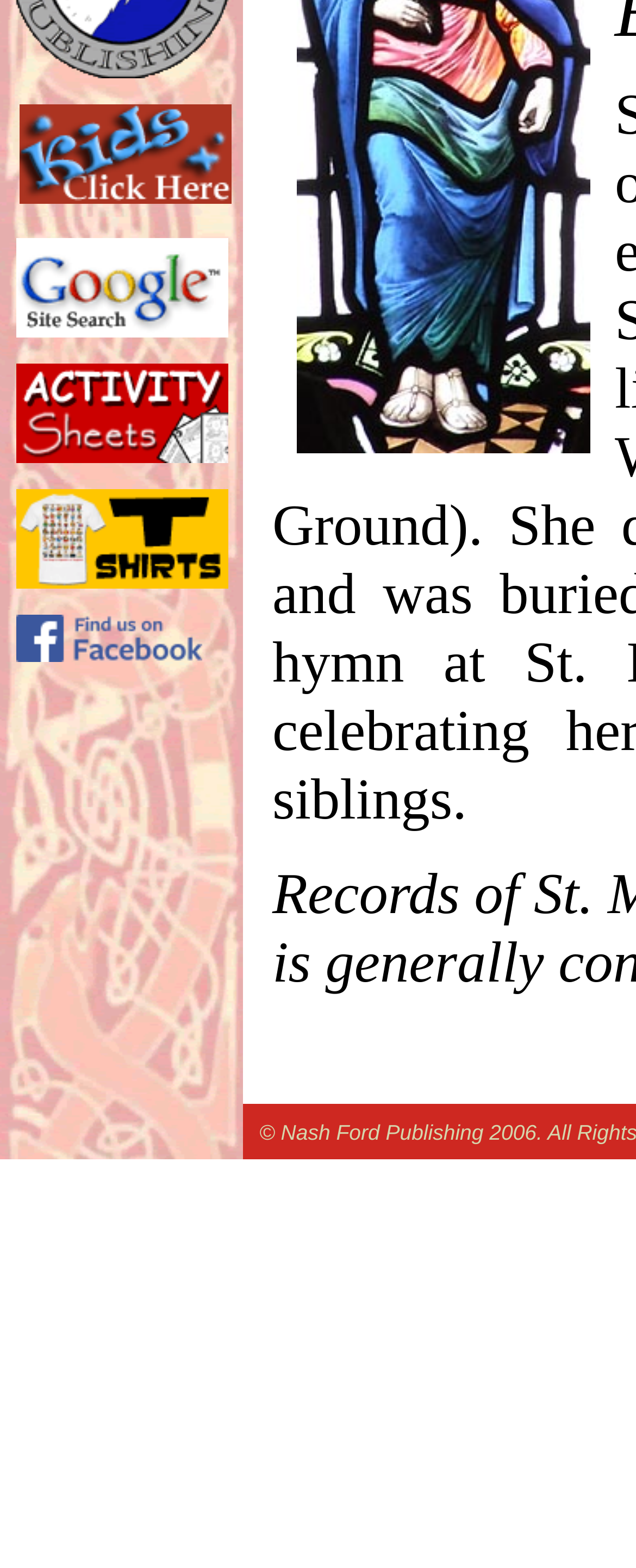Find the coordinates for the bounding box of the element with this description: "title="Follow EBK on Facebook"".

[0.026, 0.409, 0.318, 0.426]